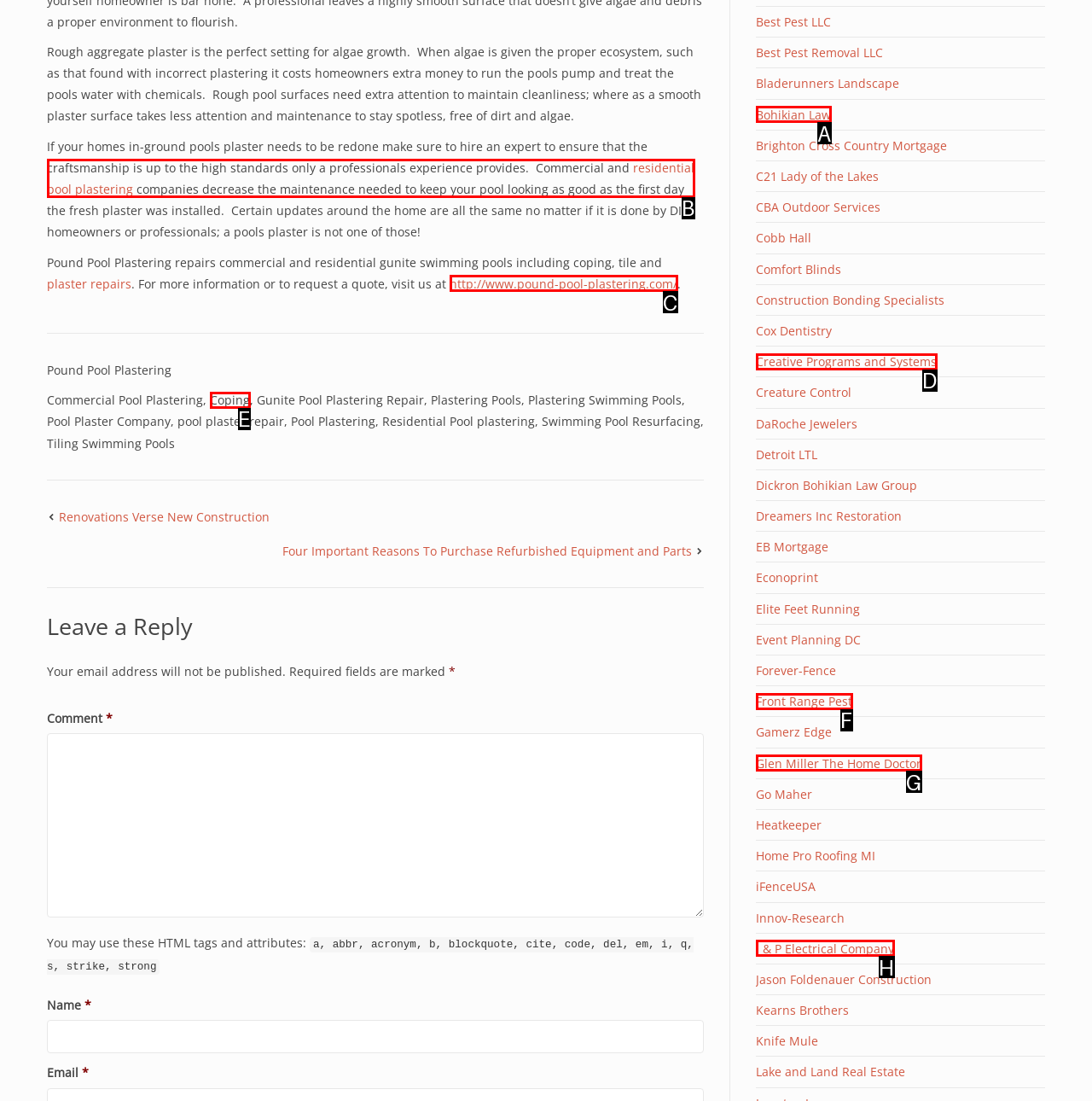Determine which option aligns with the description: J & P Electrical Company. Provide the letter of the chosen option directly.

H